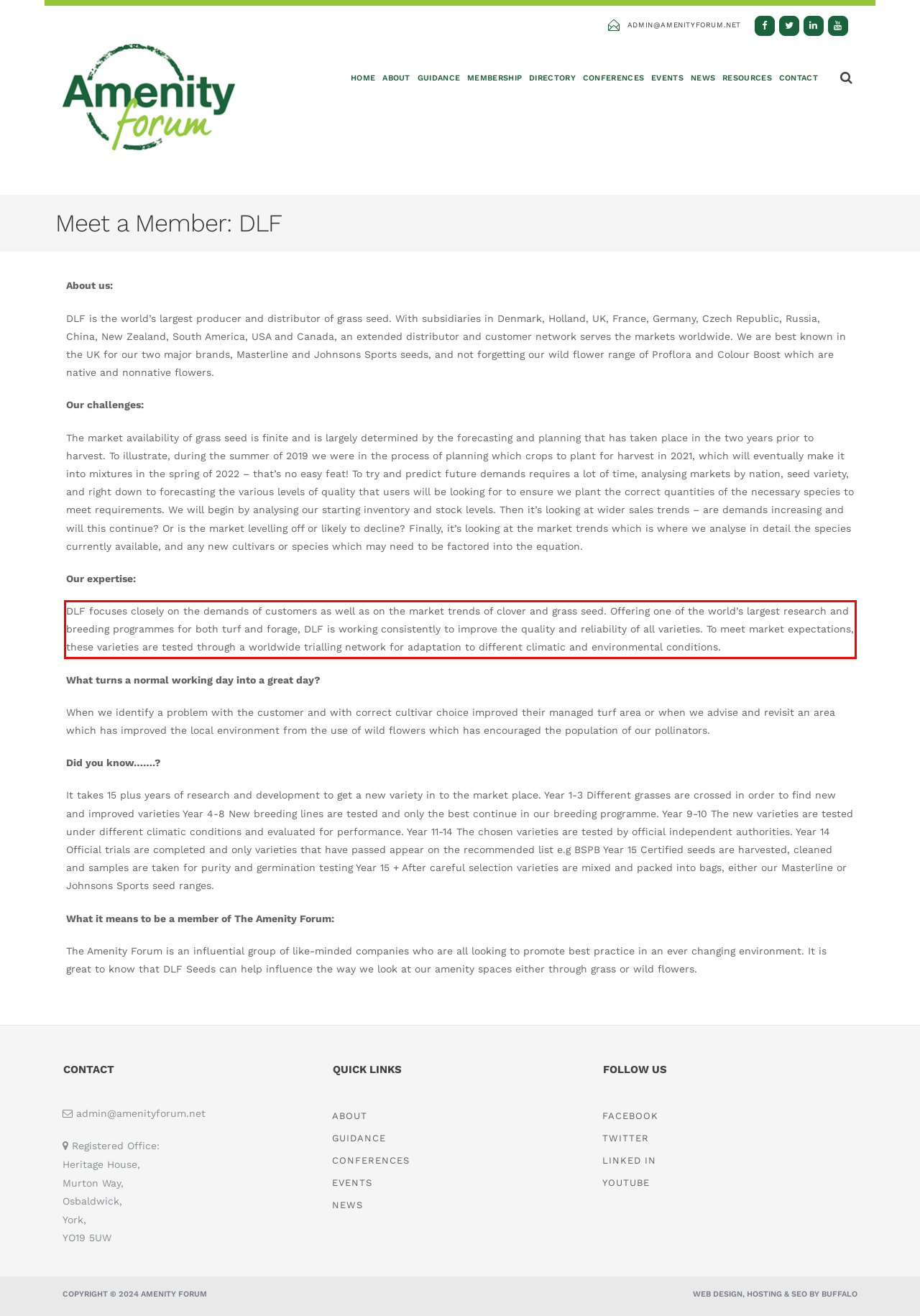Please identify the text within the red rectangular bounding box in the provided webpage screenshot.

DLF focuses closely on the demands of customers as well as on the market trends of clover and grass seed. Offering one of the world’s largest research and breeding programmes for both turf and forage, DLF is working consistently to improve the quality and reliability of all varieties. To meet market expectations, these varieties are tested through a worldwide trialling network for adaptation to different climatic and environmental conditions.